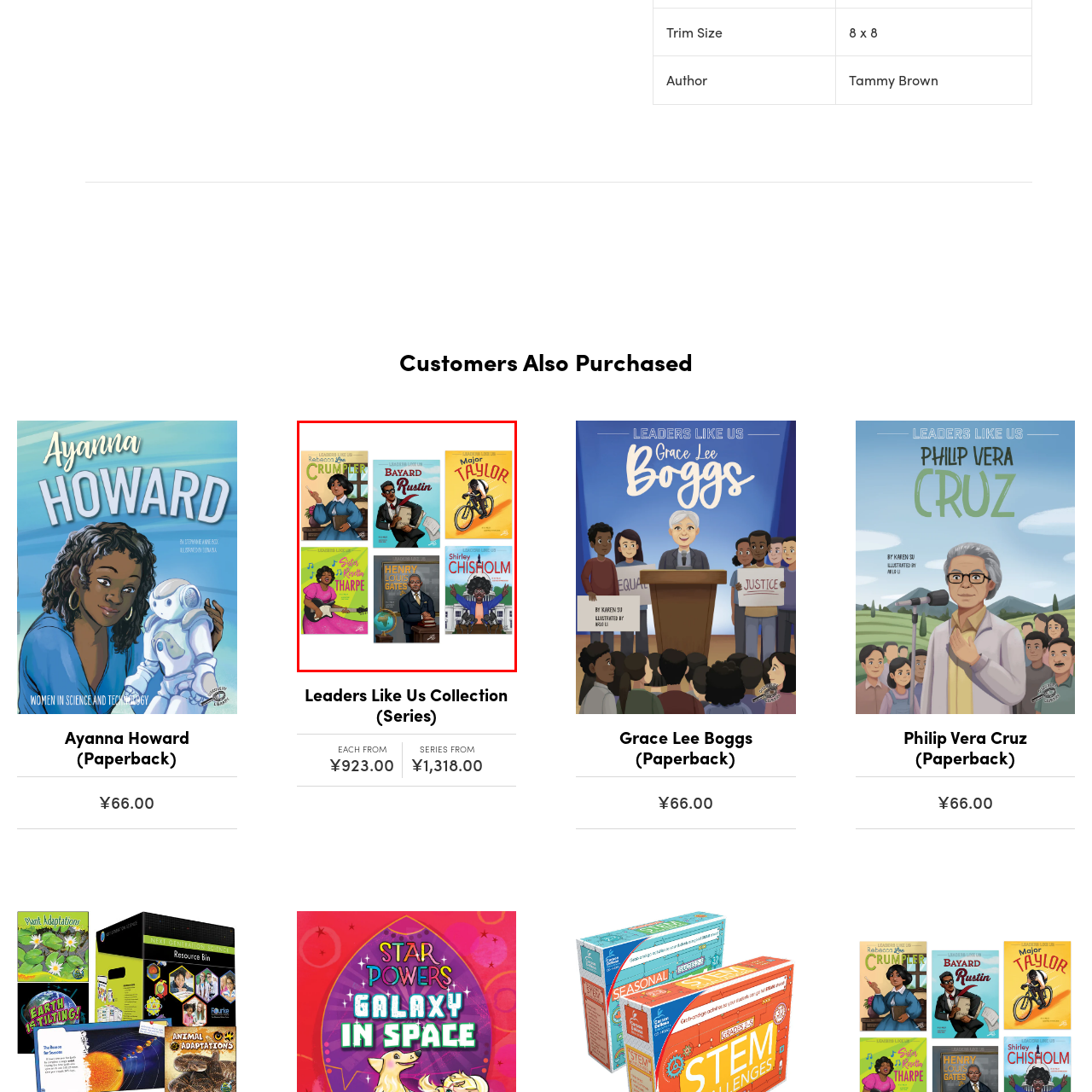Craft an in-depth description of the visual elements captured within the red box.

The image showcases a vibrant collection of book covers from the "Leaders Like Us" series. The titles featured include prominent figures such as: 

- Rebecca Lee Crumpler, depicted in a historical setting with a confident demeanor.
- Bayard Rustin, captured in a moment of reflection, holding documents symbolizing his activism.
- Major Taylor, illustrated in an action pose cycling, embodying athletic prowess.
- Sister Rosetta Tharpe, characterized with an expressive look, showcasing her musical influence.
- Henry Louis Gates Jr., portrayed thoughtfully, representing his contributions to history and culture.
- Shirley Chisholm, standing proudly, symbolizing her trailblazing role in politics.

This series highlights the achievements of influential leaders, celebrating their impact across various fields. Each cover is designed with engaging artwork that reflects the personality and significance of the figures, making it an inspiring addition to any collection.